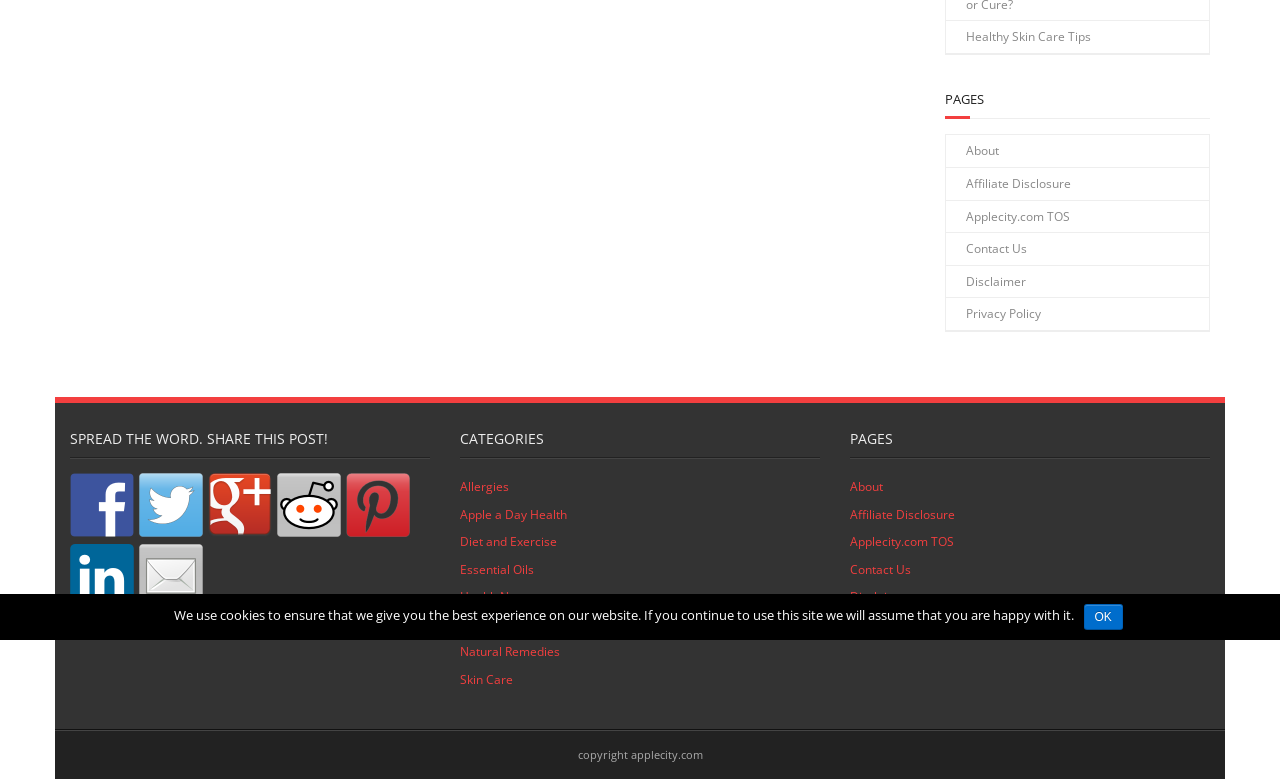Determine the bounding box for the described UI element: "title="Share on Linkedin"".

[0.055, 0.698, 0.105, 0.78]